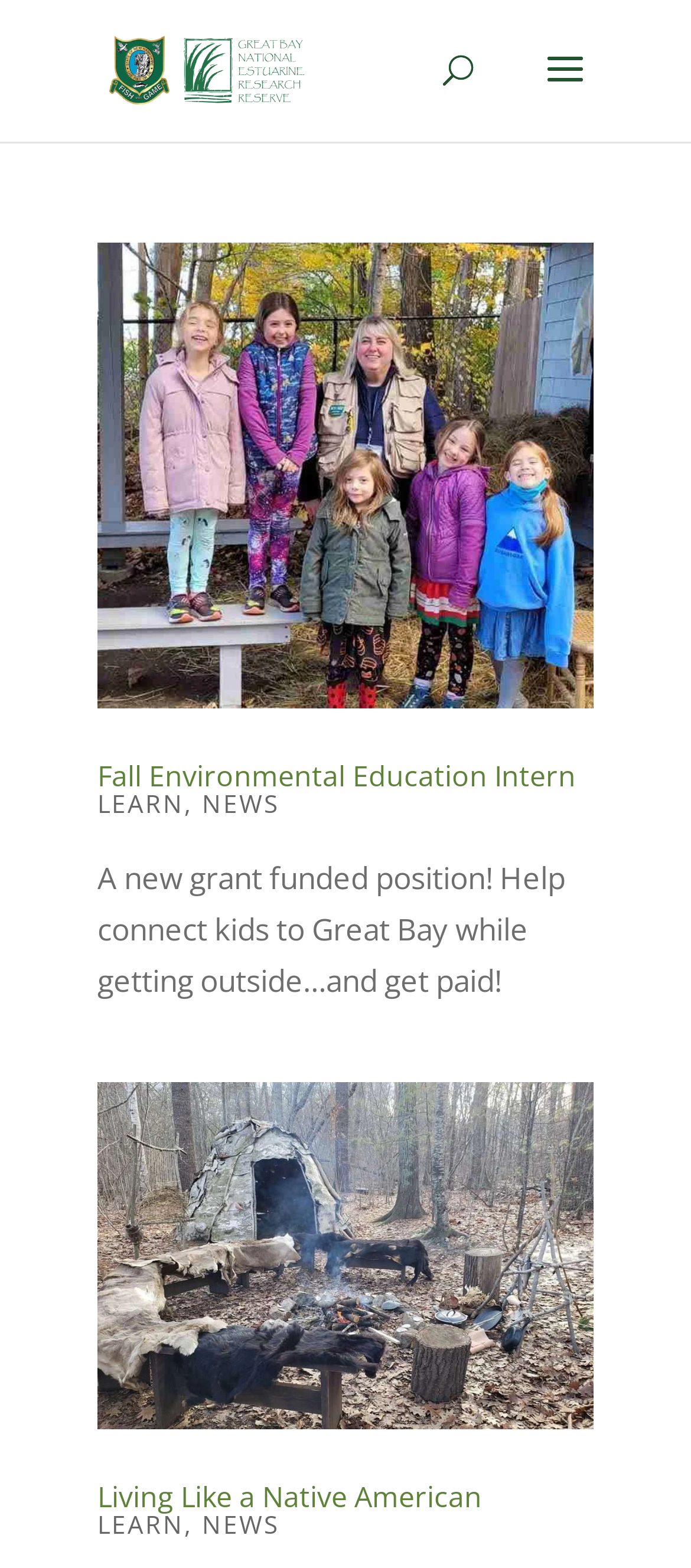Identify the bounding box coordinates of the clickable region to carry out the given instruction: "search for something".

[0.5, 0.0, 0.9, 0.001]